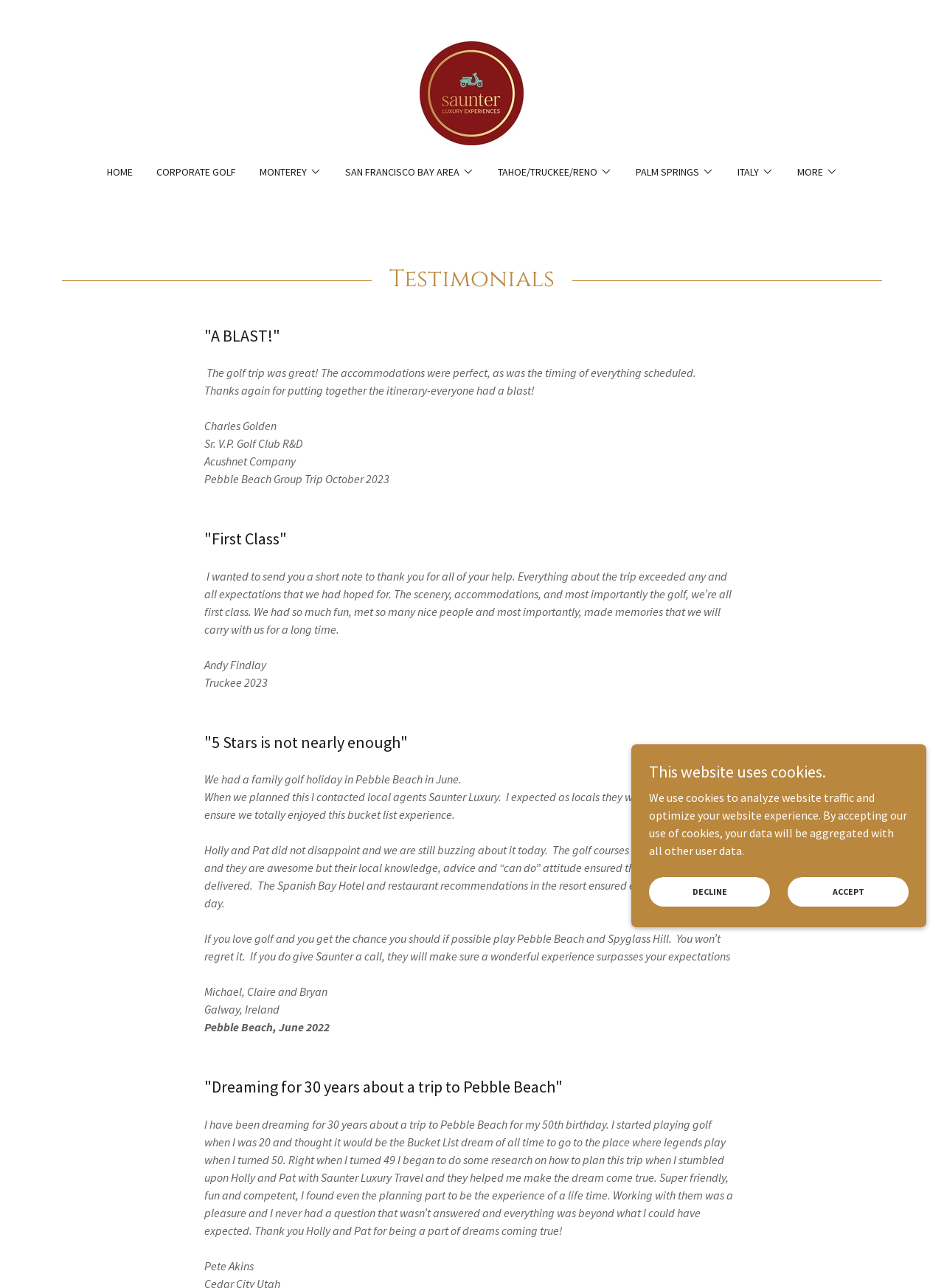Provide a brief response using a word or short phrase to this question:
What type of experiences are offered on this website?

Luxury golf experiences